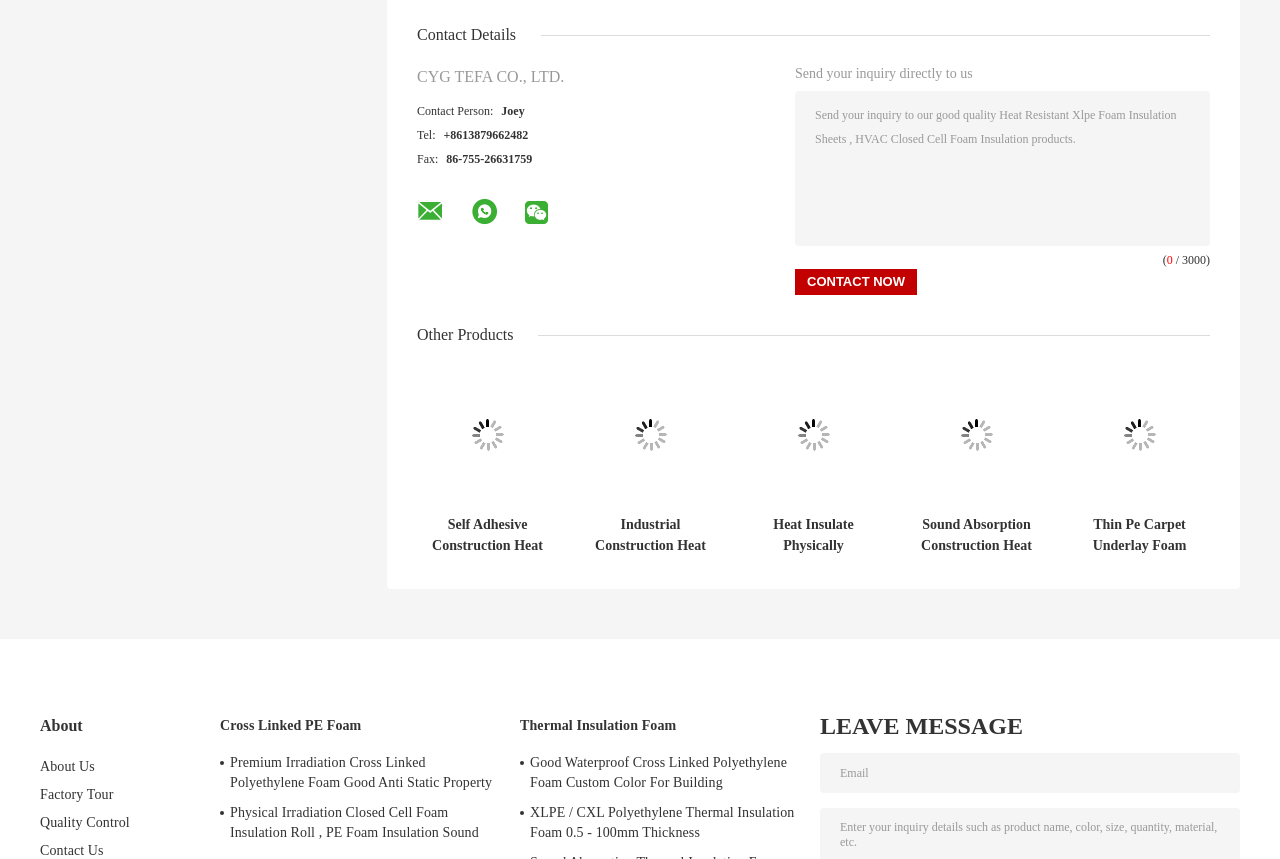Pinpoint the bounding box coordinates of the clickable area needed to execute the instruction: "Enter your inquiry in the text box". The coordinates should be specified as four float numbers between 0 and 1, i.e., [left, top, right, bottom].

[0.621, 0.106, 0.945, 0.286]